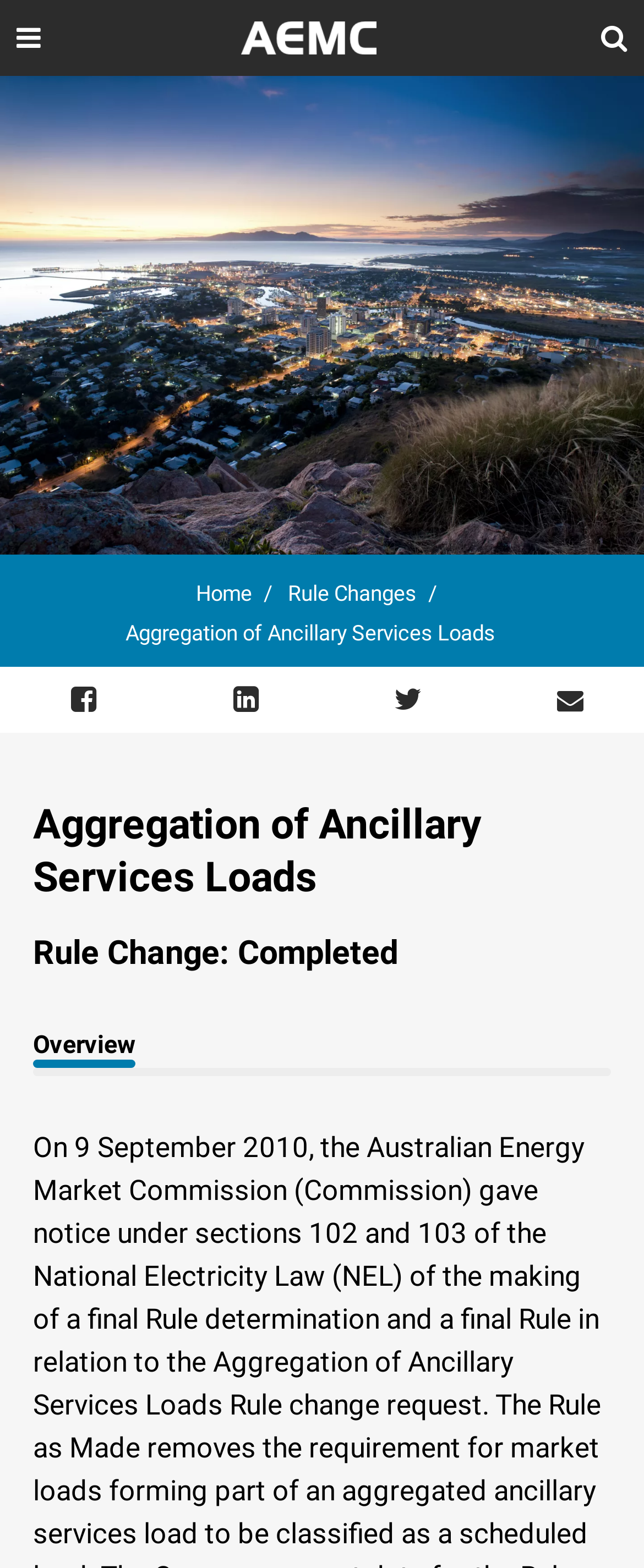Identify and generate the primary title of the webpage.

Aggregation of Ancillary Services Loads